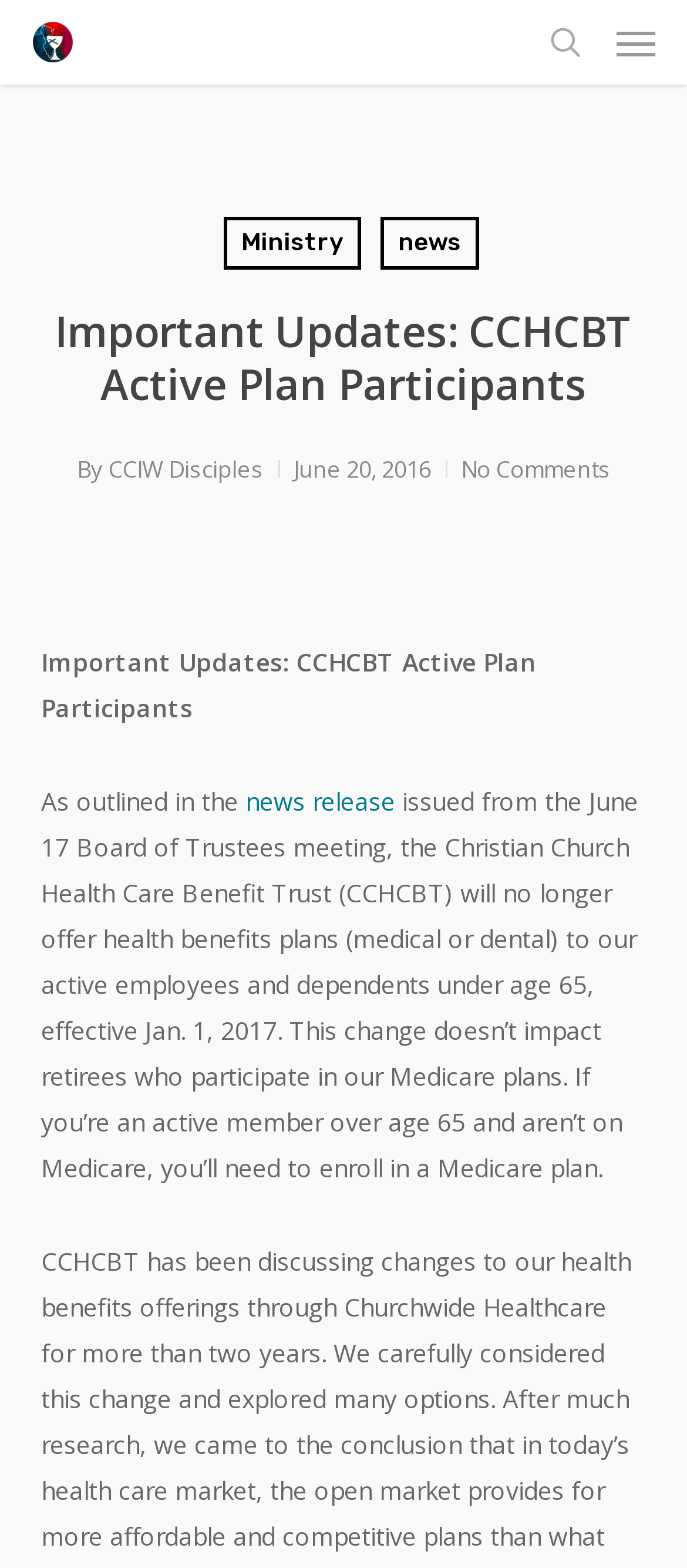Using the elements shown in the image, answer the question comprehensively: What is the effective date of the change in health benefits plans?

I found the answer by reading the text '...effective Jan. 1, 2017...' which is part of the main content of the webpage.